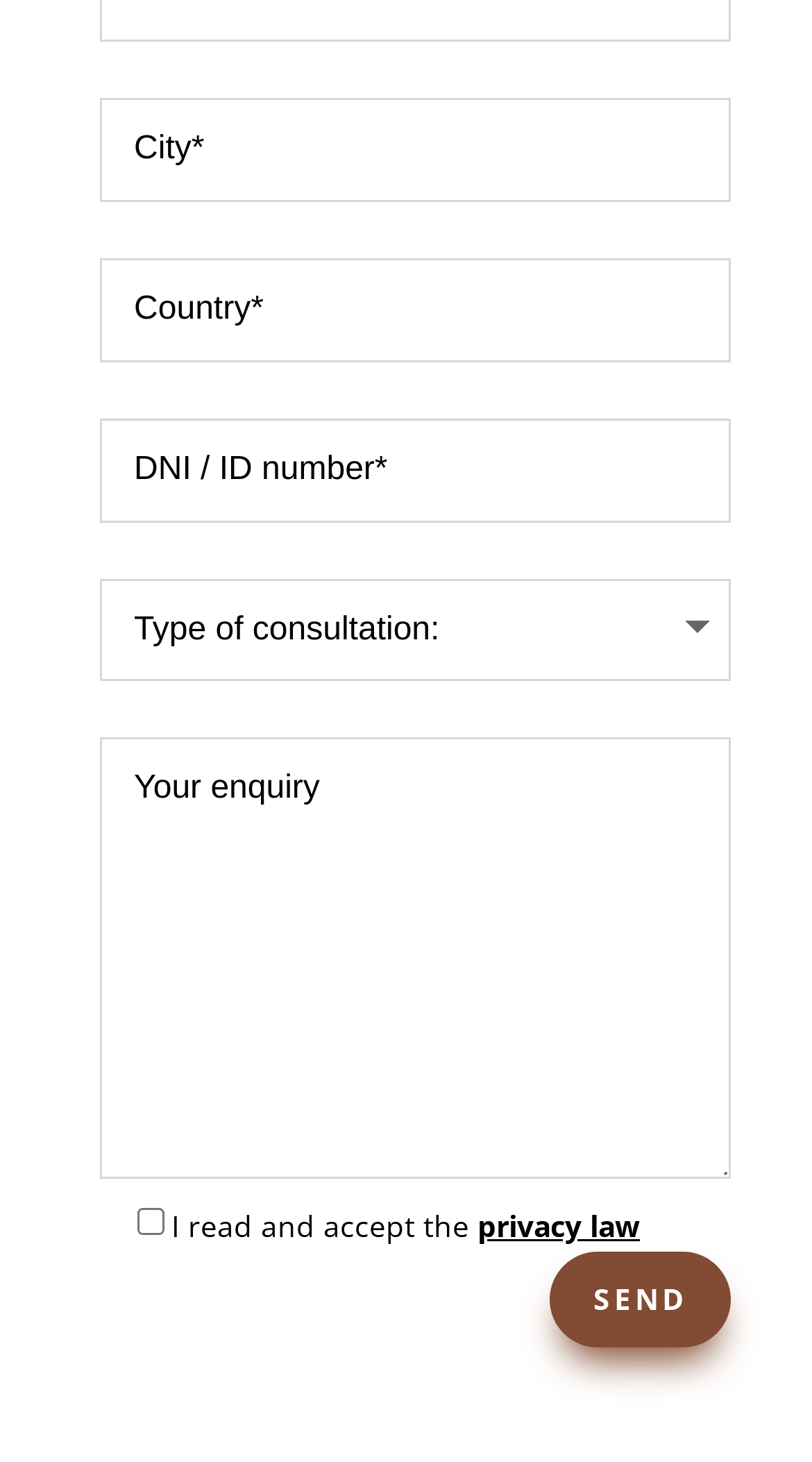Point out the bounding box coordinates of the section to click in order to follow this instruction: "Choose an option from the dropdown".

[0.124, 0.396, 0.9, 0.466]